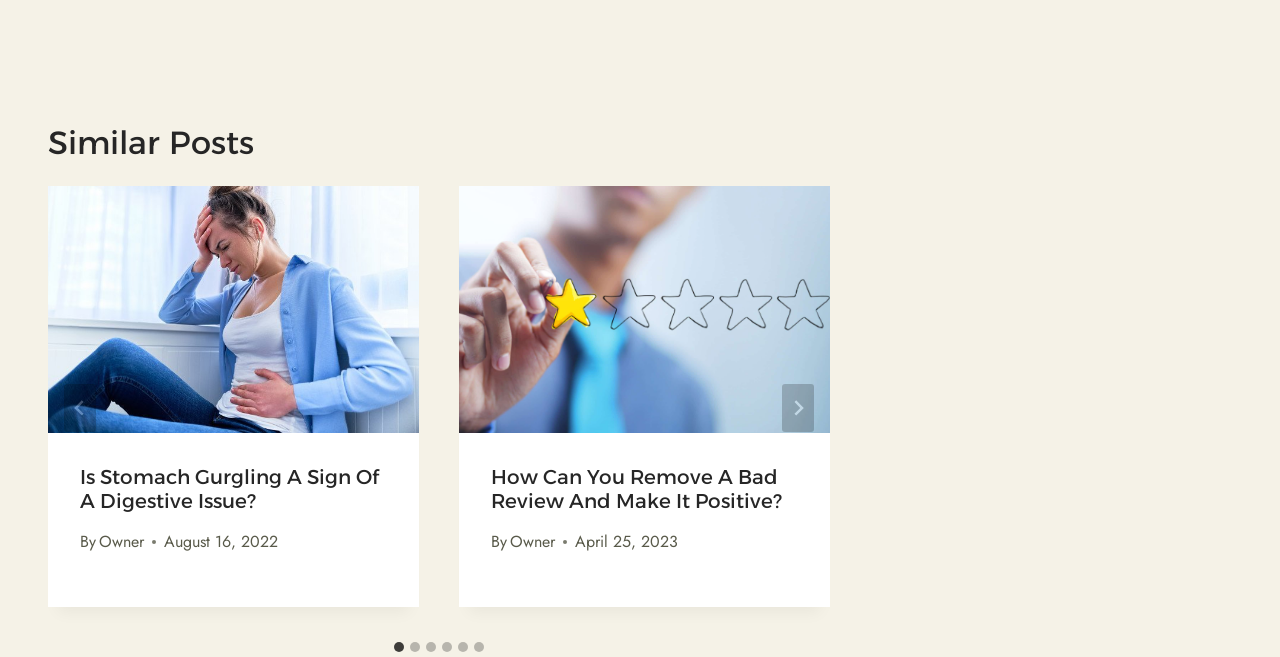Please identify the bounding box coordinates of the region to click in order to complete the task: "Read the article 'Is Stomach Gurgling a Sign of a Digestive Issue?'". The coordinates must be four float numbers between 0 and 1, specified as [left, top, right, bottom].

[0.038, 0.283, 0.327, 0.659]